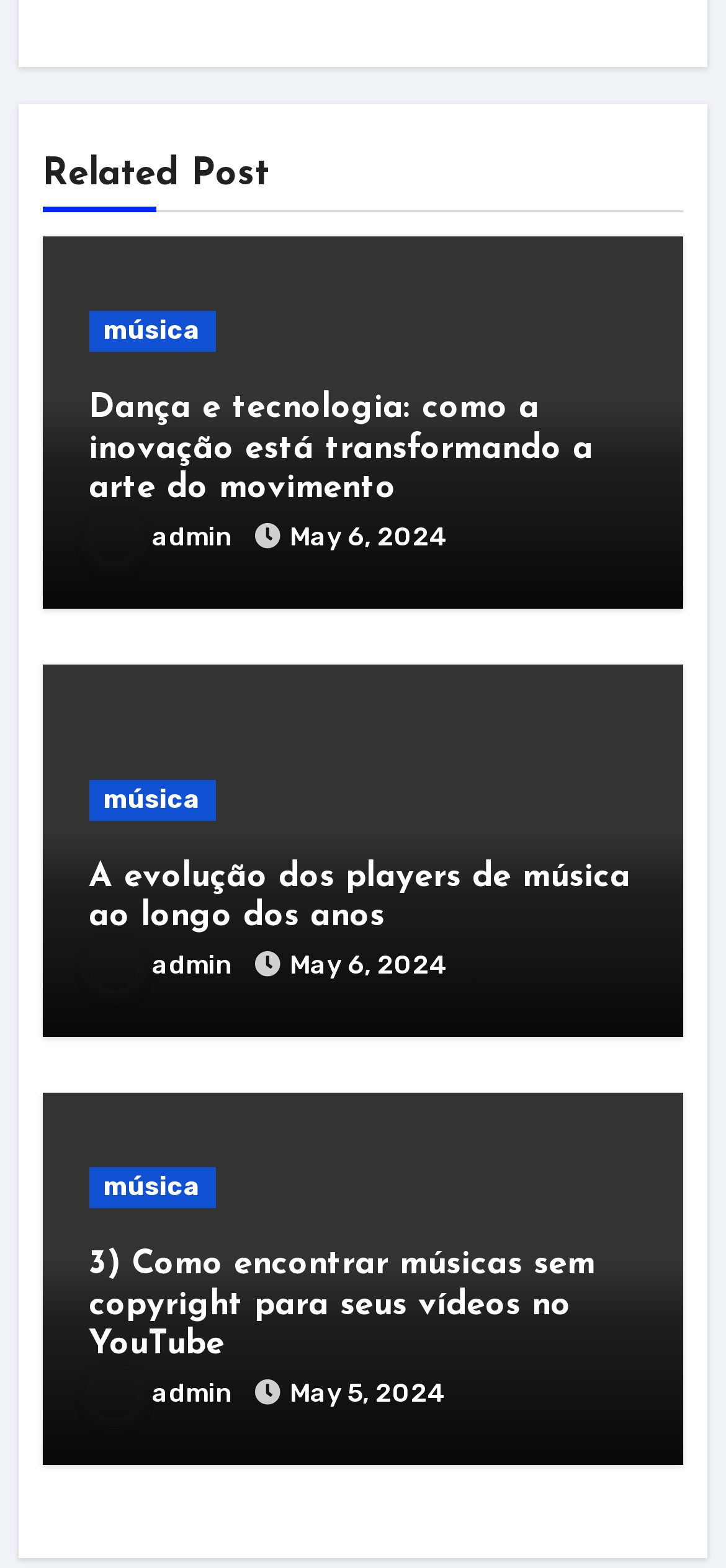Provide the bounding box coordinates of the area you need to click to execute the following instruction: "Click on the 'A evolução dos players de música ao longo dos anos' link".

[0.122, 0.548, 0.869, 0.596]